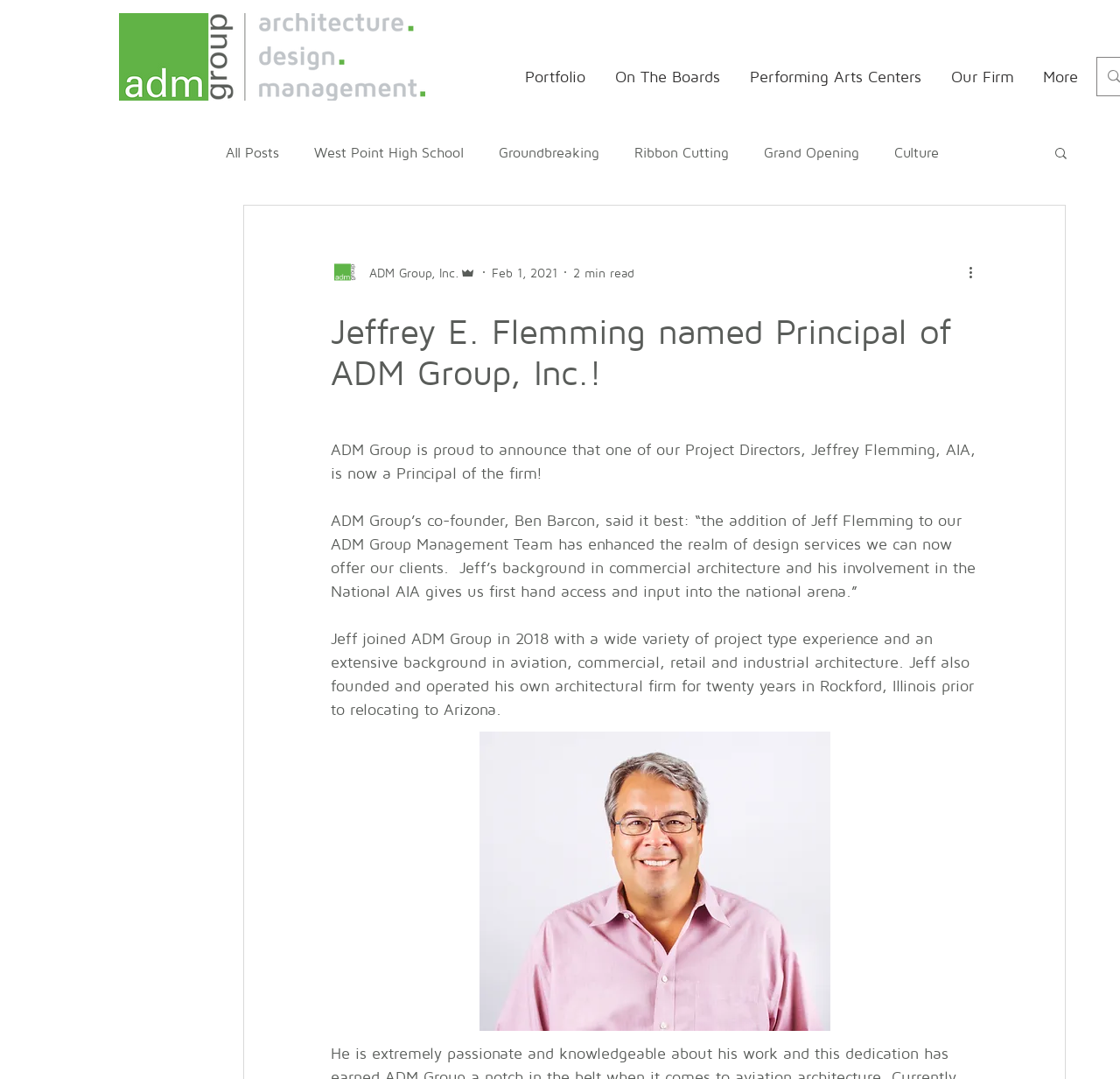Determine the bounding box for the described HTML element: "August 2022". Ensure the coordinates are four float numbers between 0 and 1 in the format [left, top, right, bottom].

None